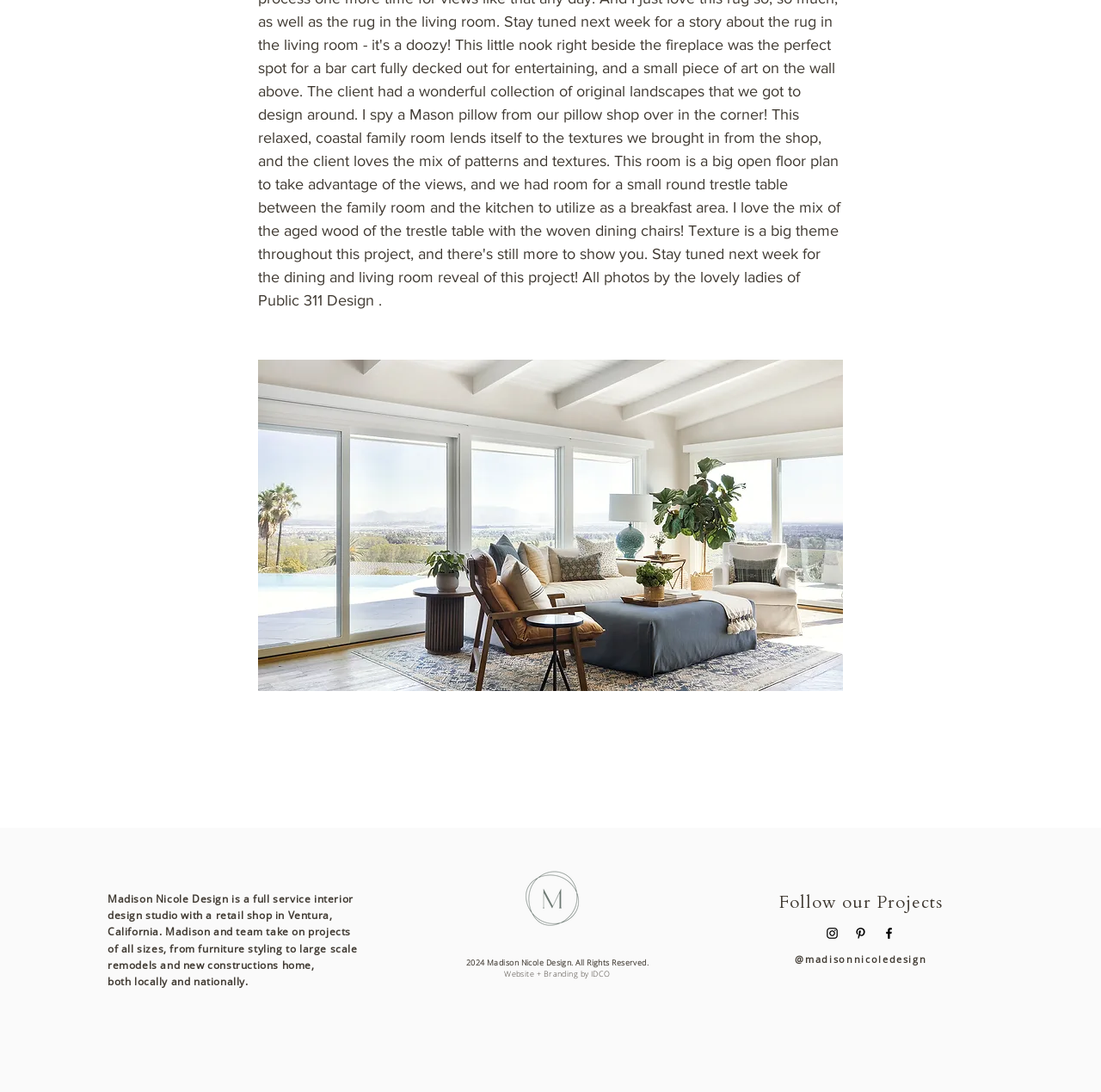Identify the bounding box of the HTML element described here: "Website + Branding by IDCO". Provide the coordinates as four float numbers between 0 and 1: [left, top, right, bottom].

[0.458, 0.886, 0.555, 0.896]